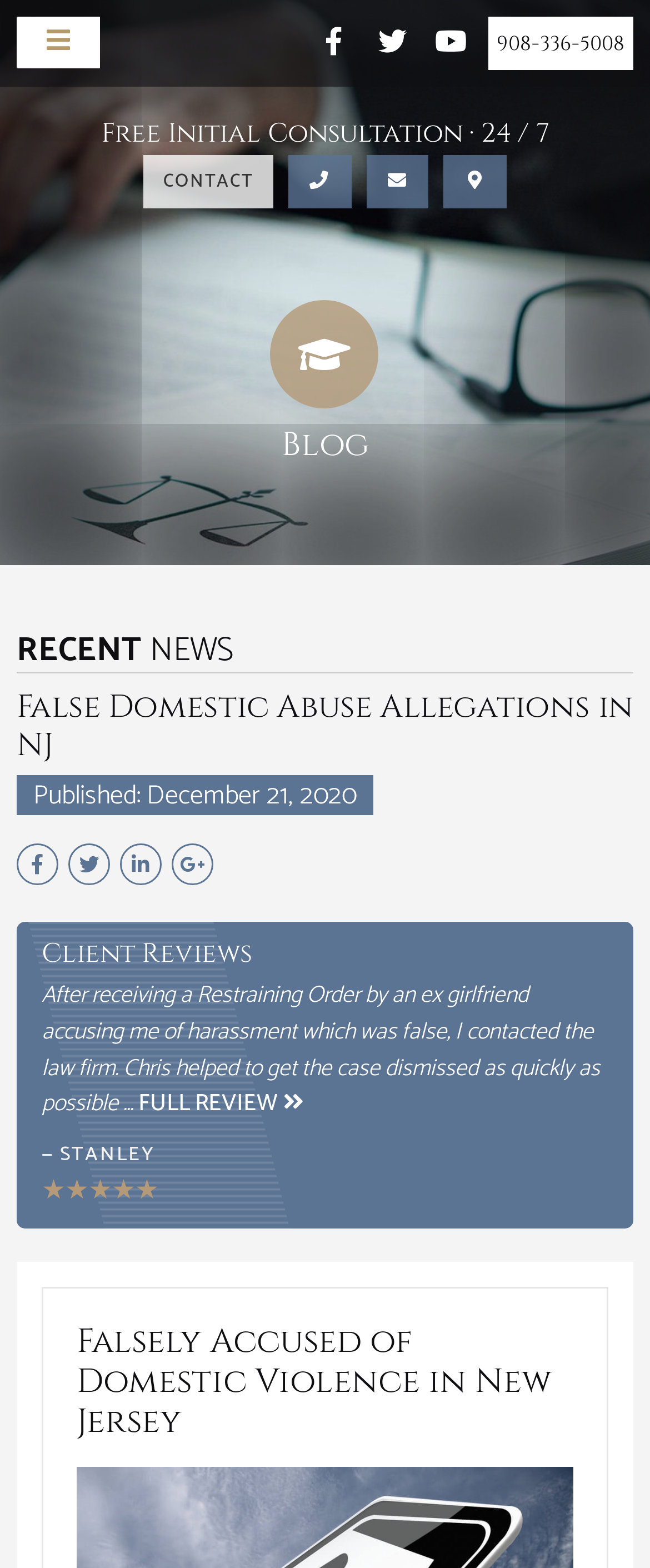Use a single word or phrase to answer the question: What is the phone number to contact?

908-336-5008